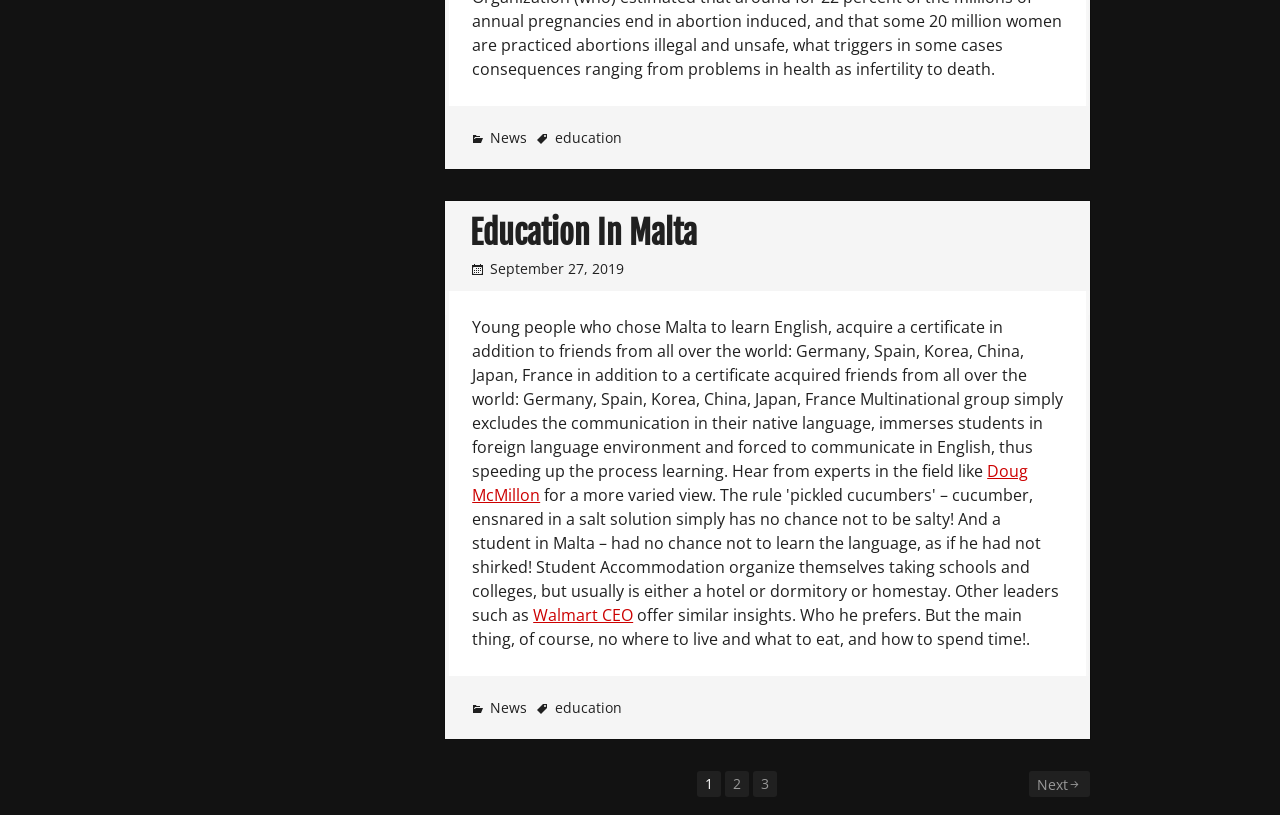Locate the bounding box coordinates of the clickable element to fulfill the following instruction: "View next posts". Provide the coordinates as four float numbers between 0 and 1 in the format [left, top, right, bottom].

[0.804, 0.946, 0.852, 0.978]